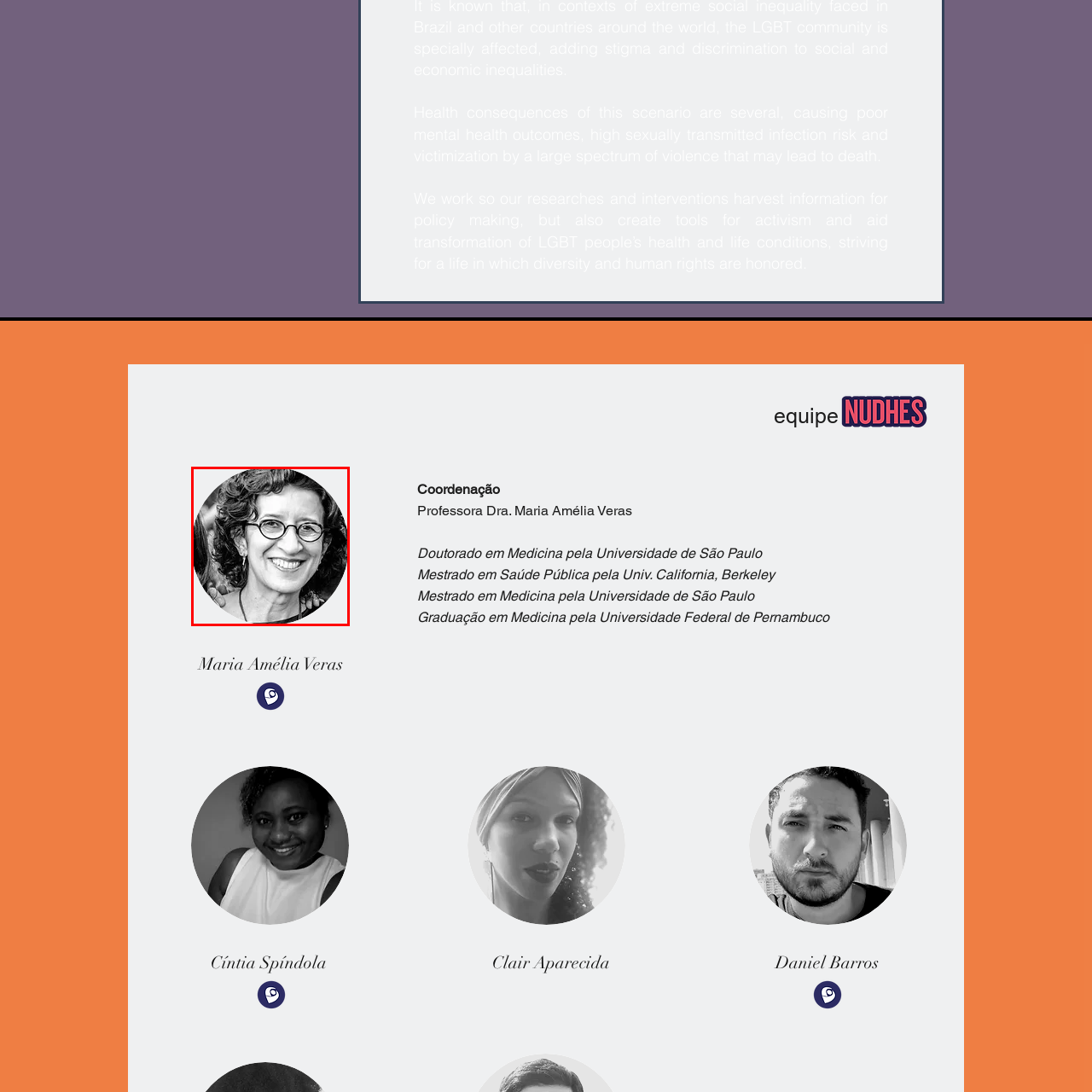What is the woman's likely profession?
Examine the image within the red bounding box and provide a comprehensive answer to the question.

The caption suggests that the woman is a professional involved in health research or advocacy, possibly connected to LGBT health, which implies that she works in a field related to healthcare and human rights.